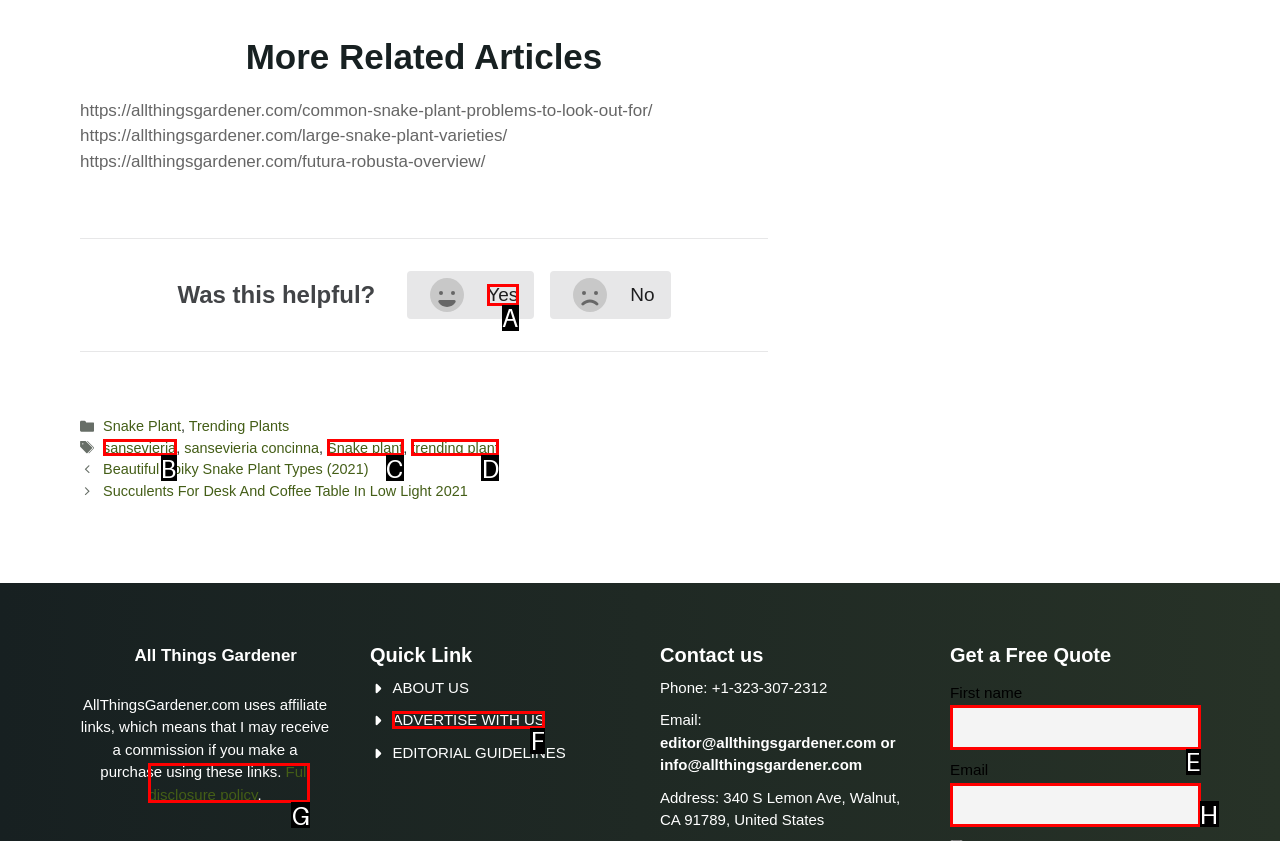Specify which HTML element I should click to complete this instruction: Click on the 'Yes' button Answer with the letter of the relevant option.

A